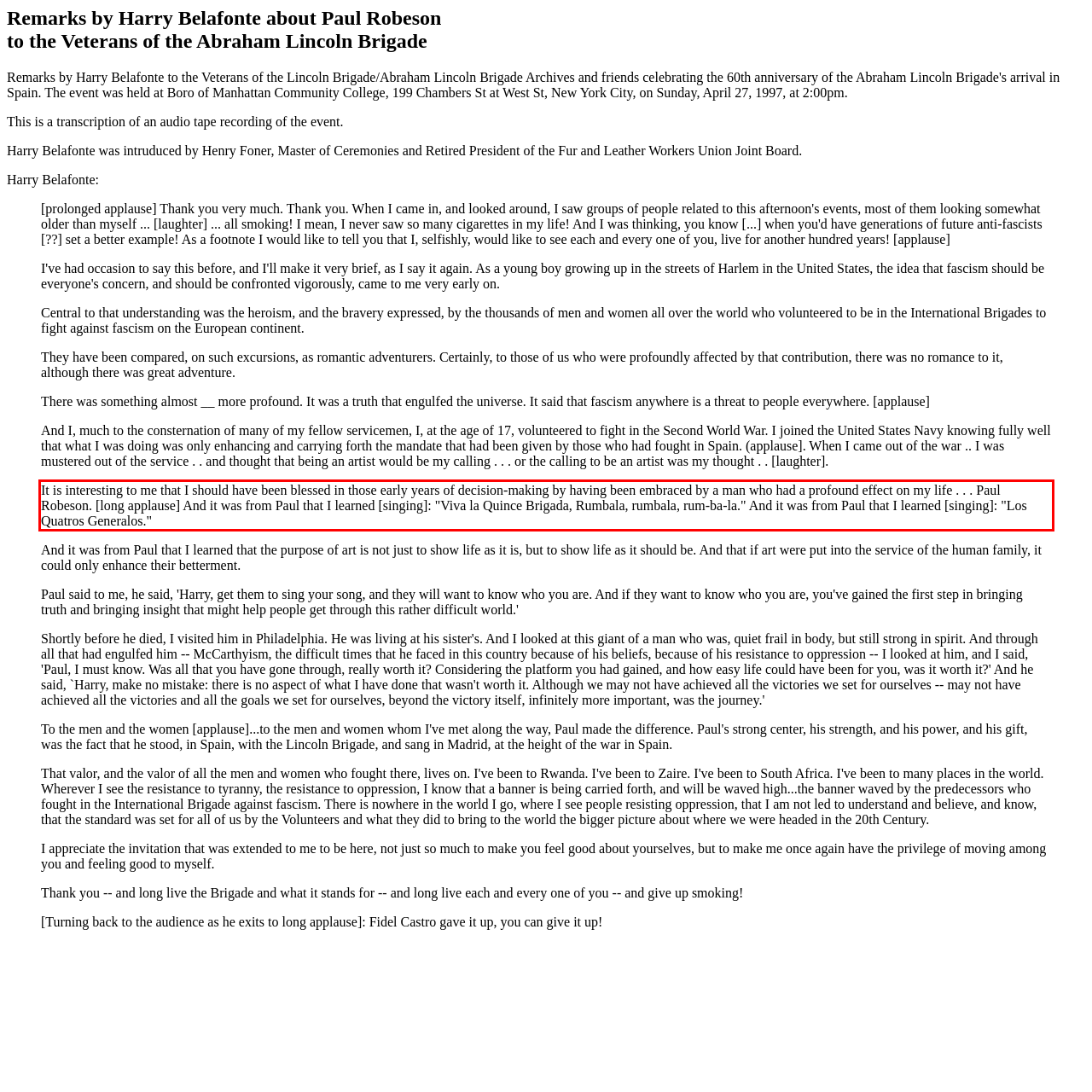The screenshot provided shows a webpage with a red bounding box. Apply OCR to the text within this red bounding box and provide the extracted content.

It is interesting to me that I should have been blessed in those early years of decision-making by having been embraced by a man who had a profound effect on my life . . . Paul Robeson. [long applause] And it was from Paul that I learned [singing]: "Viva la Quince Brigada, Rumbala, rumbala, rum-ba-la." And it was from Paul that I learned [singing]: "Los Quatros Generalos."